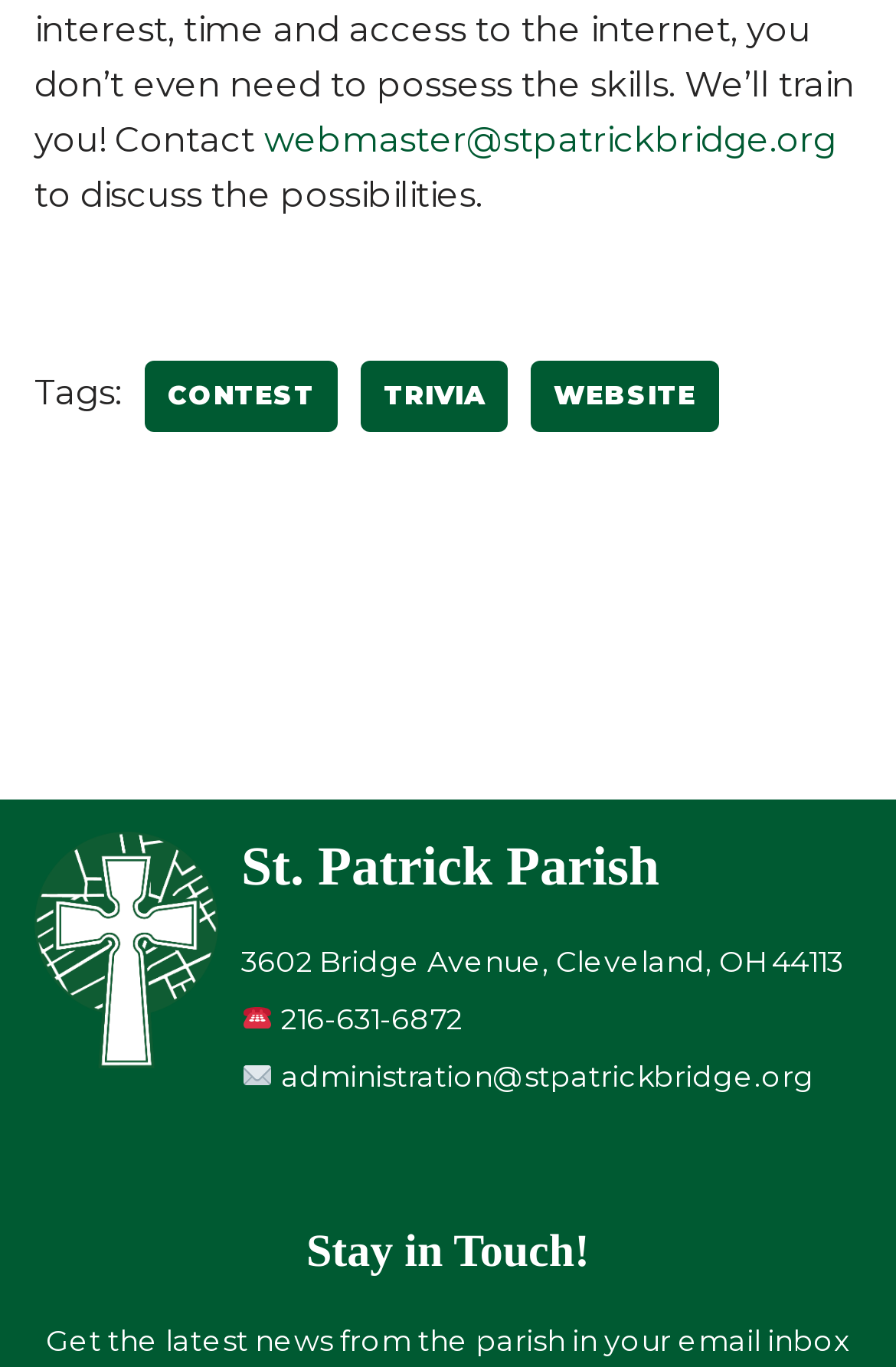What is the email address to contact the parish administration?
We need a detailed and meticulous answer to the question.

I found the email address by looking at the contact information section of the webpage, where it lists the parish address, phone number, and email address. The email address is administration@stpatrickbridge.org.